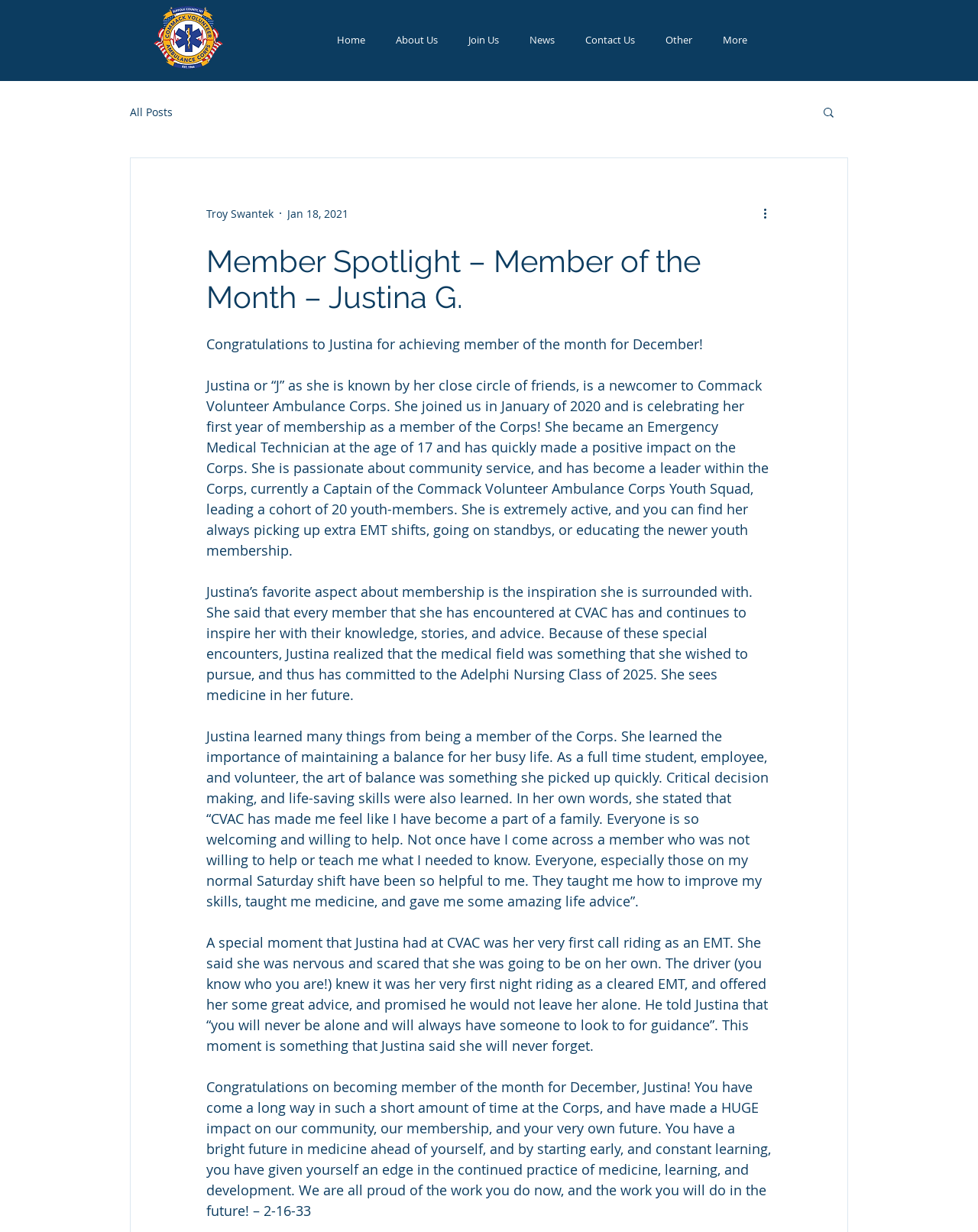How old was Justina when she became an EMT?
Based on the visual content, answer with a single word or a brief phrase.

17